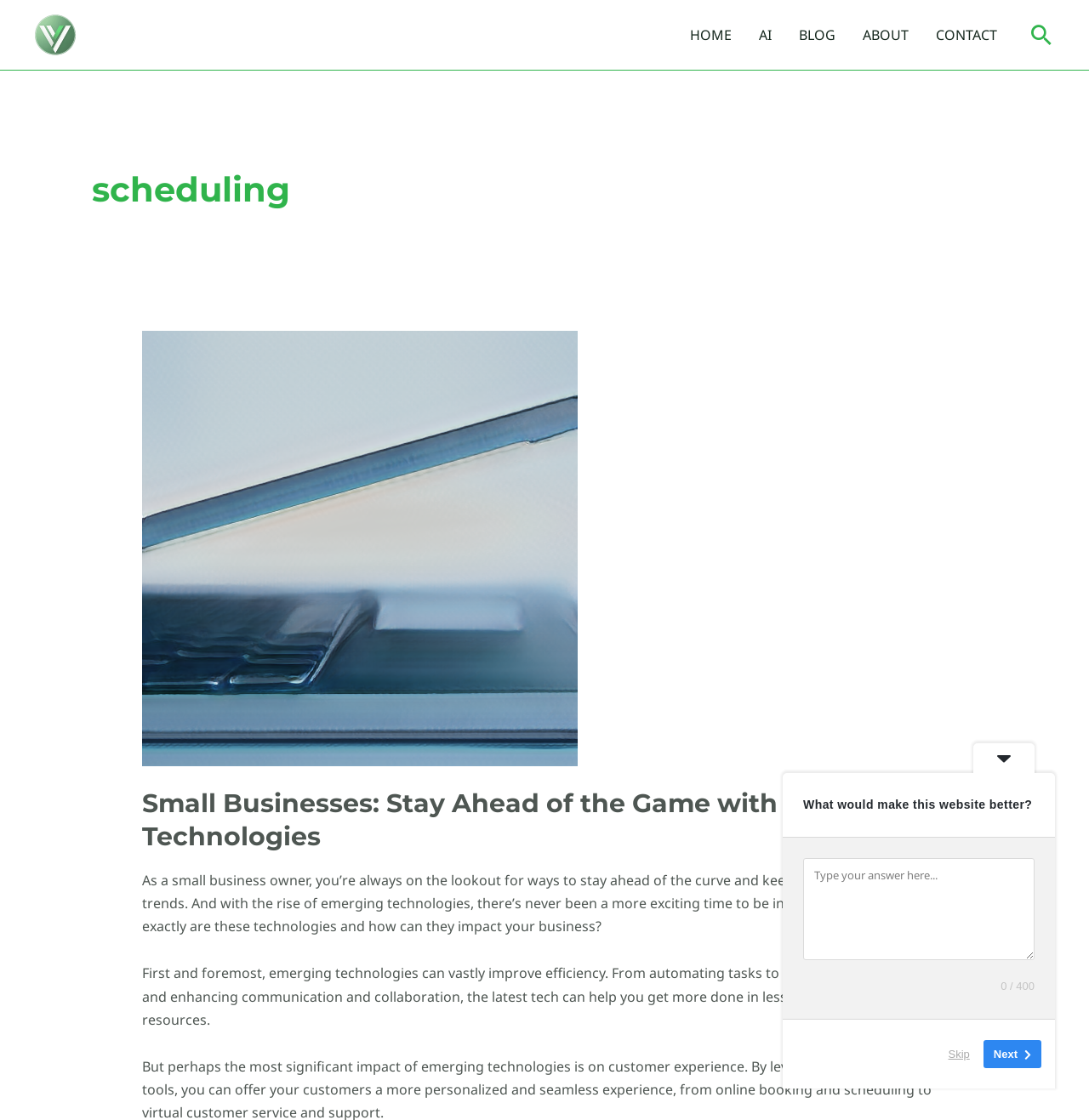Based on the element description "alt="Emerging Technology"", predict the bounding box coordinates of the UI element.

[0.13, 0.48, 0.53, 0.497]